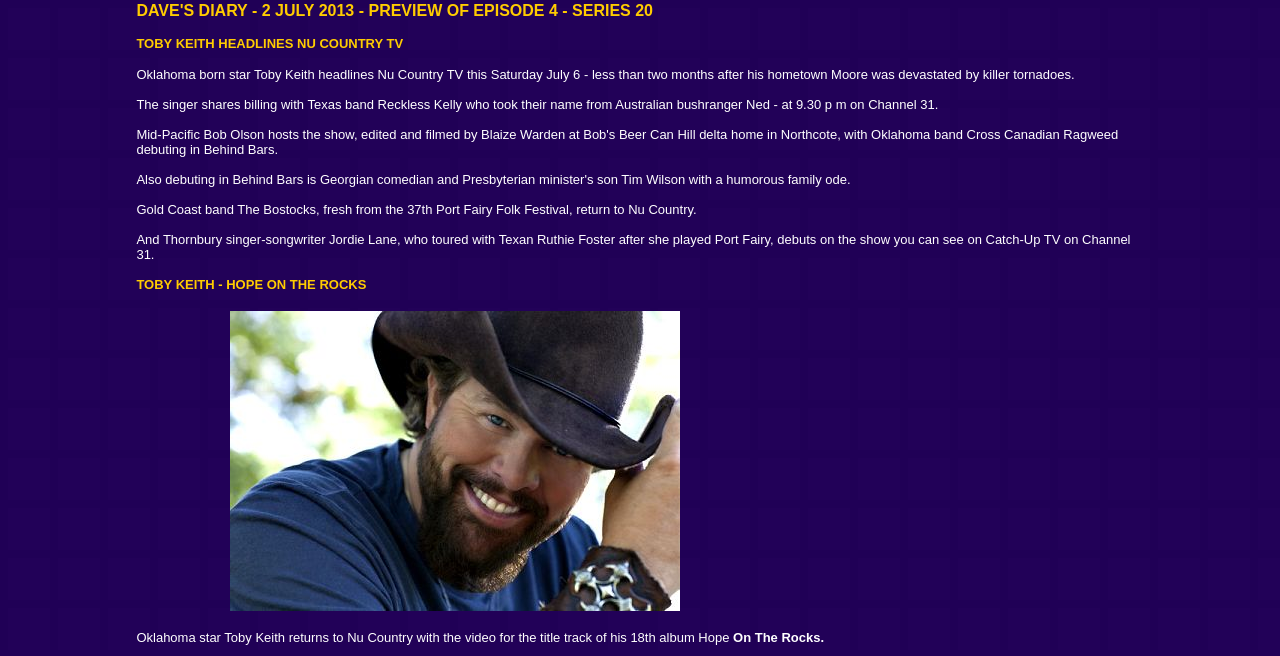Answer the question below with a single word or a brief phrase: 
What is the name of the band mentioned in the first paragraph?

The Bostocks